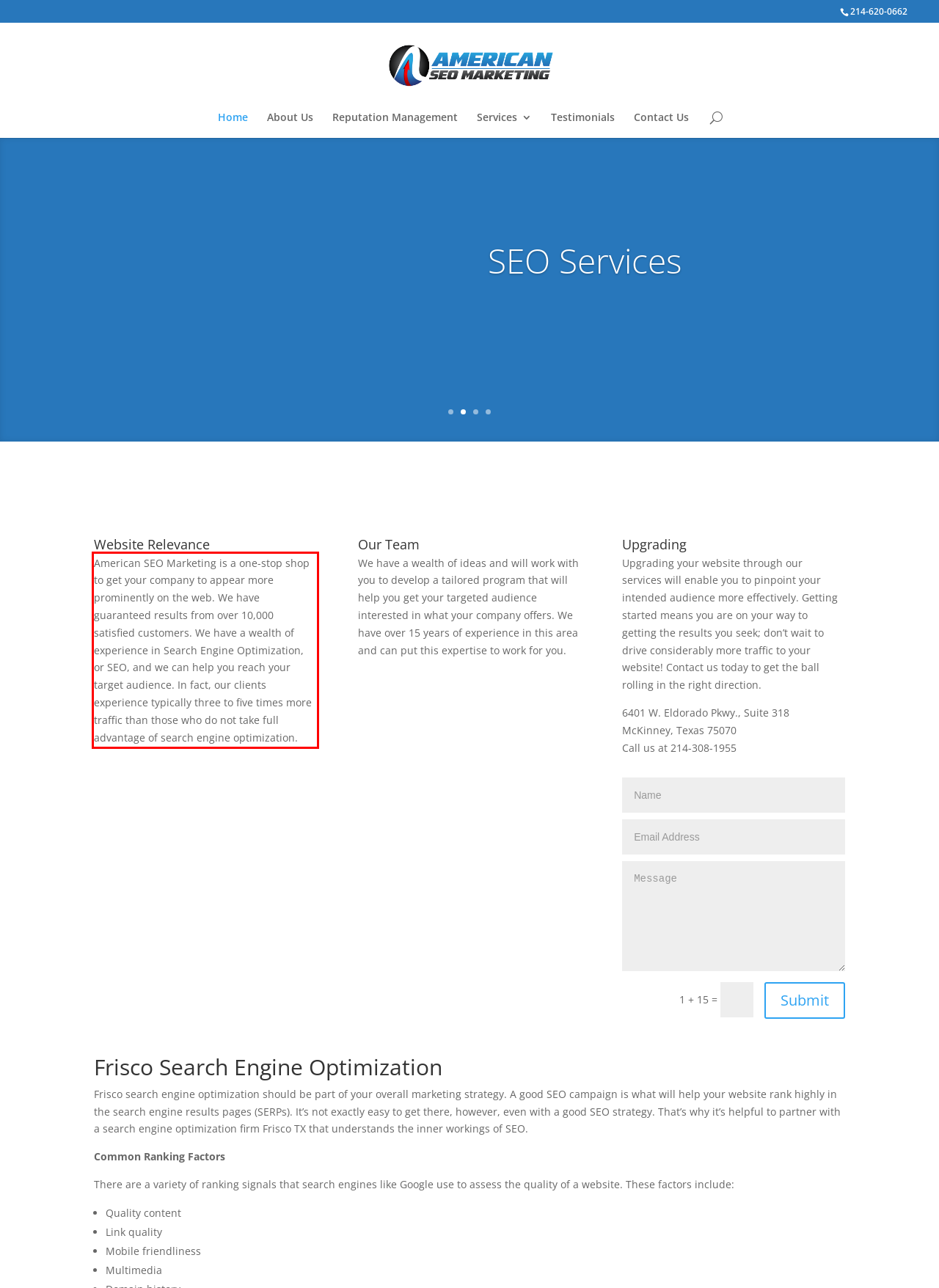The screenshot provided shows a webpage with a red bounding box. Apply OCR to the text within this red bounding box and provide the extracted content.

American SEO Marketing is a one-stop shop to get your company to appear more prominently on the web. We have guaranteed results from over 10,000 satisfied customers. We have a wealth of experience in Search Engine Optimization, or SEO, and we can help you reach your target audience. In fact, our clients experience typically three to five times more traffic than those who do not take full advantage of search engine optimization.